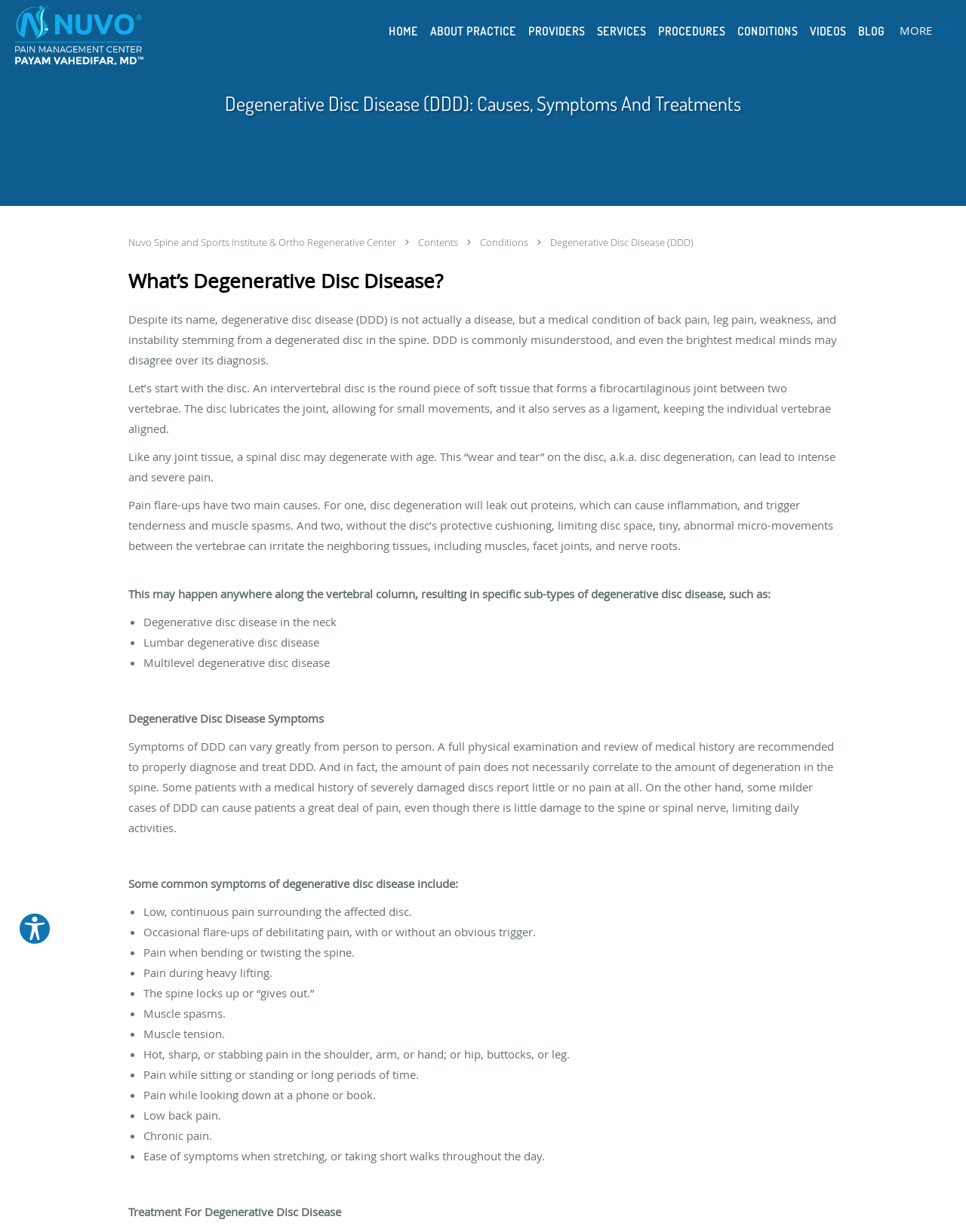Can you find the bounding box coordinates for the UI element given this description: "Degenerative Disc Disease (DDD)"? Provide the coordinates as four float numbers between 0 and 1: [left, top, right, bottom].

[0.57, 0.191, 0.718, 0.202]